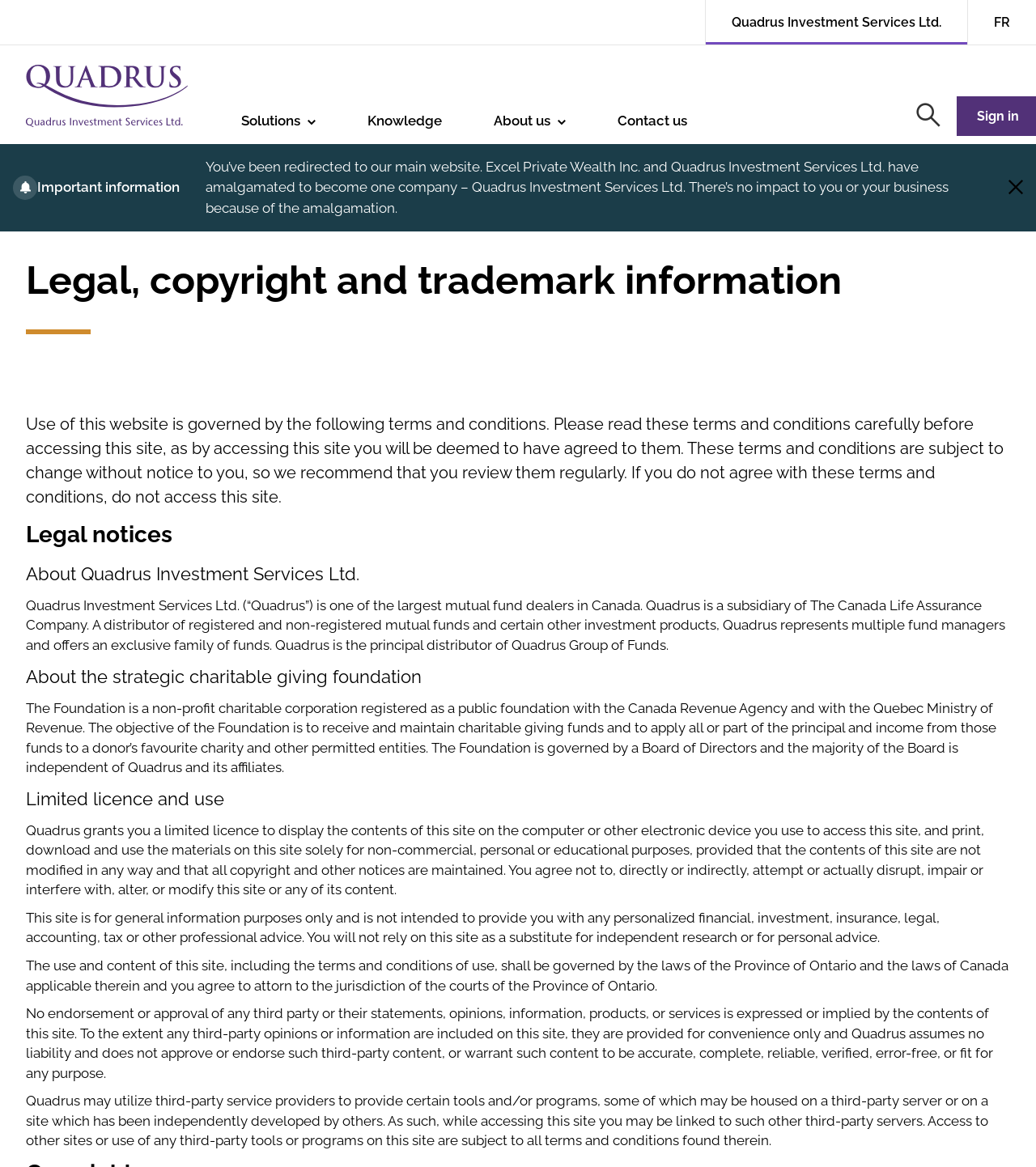What is the governing law for the use and content of this site?
Please ensure your answer is as detailed and informative as possible.

The answer can be found in the section 'Limited licence and use', which states that the use and content of this site, including the terms and conditions of use, shall be governed by the laws of the Province of Ontario and the laws of Canada applicable therein.